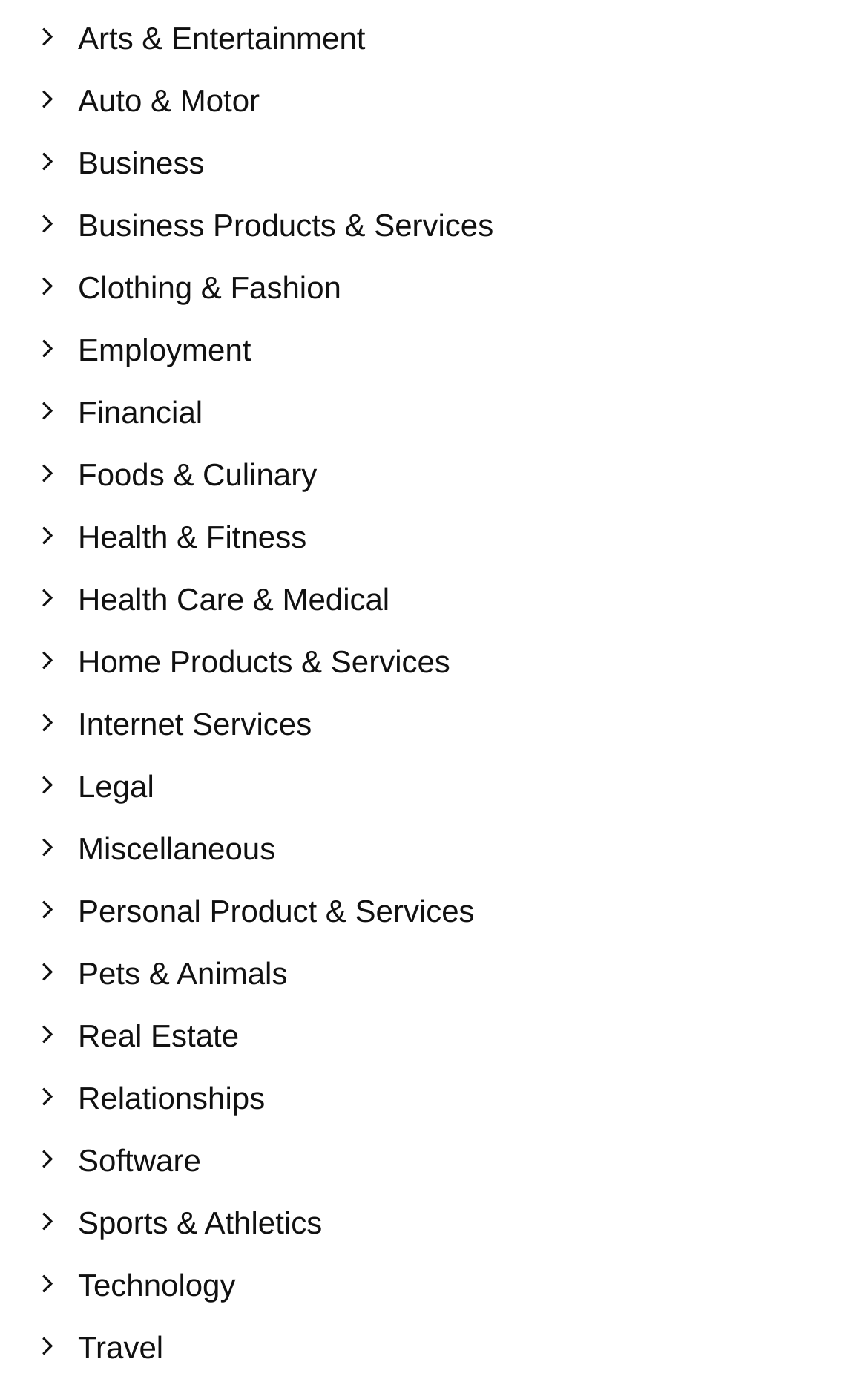Review the image closely and give a comprehensive answer to the question: Are the categories listed in alphabetical order?

I examined the list of categories and noticed that they are listed in alphabetical order, from Arts & Entertainment to Travel. This suggests that the webpage is organized in a way that makes it easy for users to find specific categories.